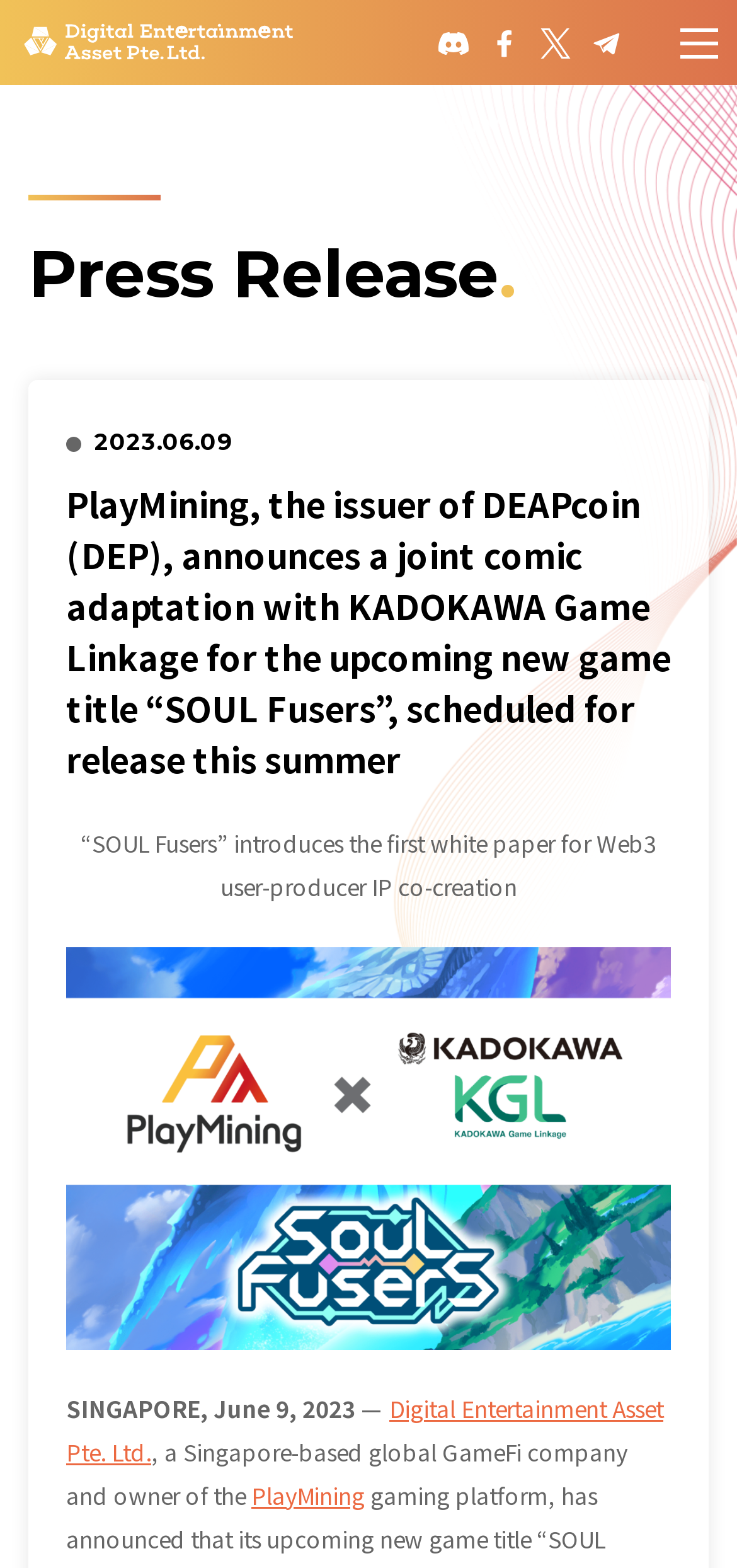Determine the coordinates of the bounding box that should be clicked to complete the instruction: "check the press release date". The coordinates should be represented by four float numbers between 0 and 1: [left, top, right, bottom].

[0.128, 0.273, 0.315, 0.291]